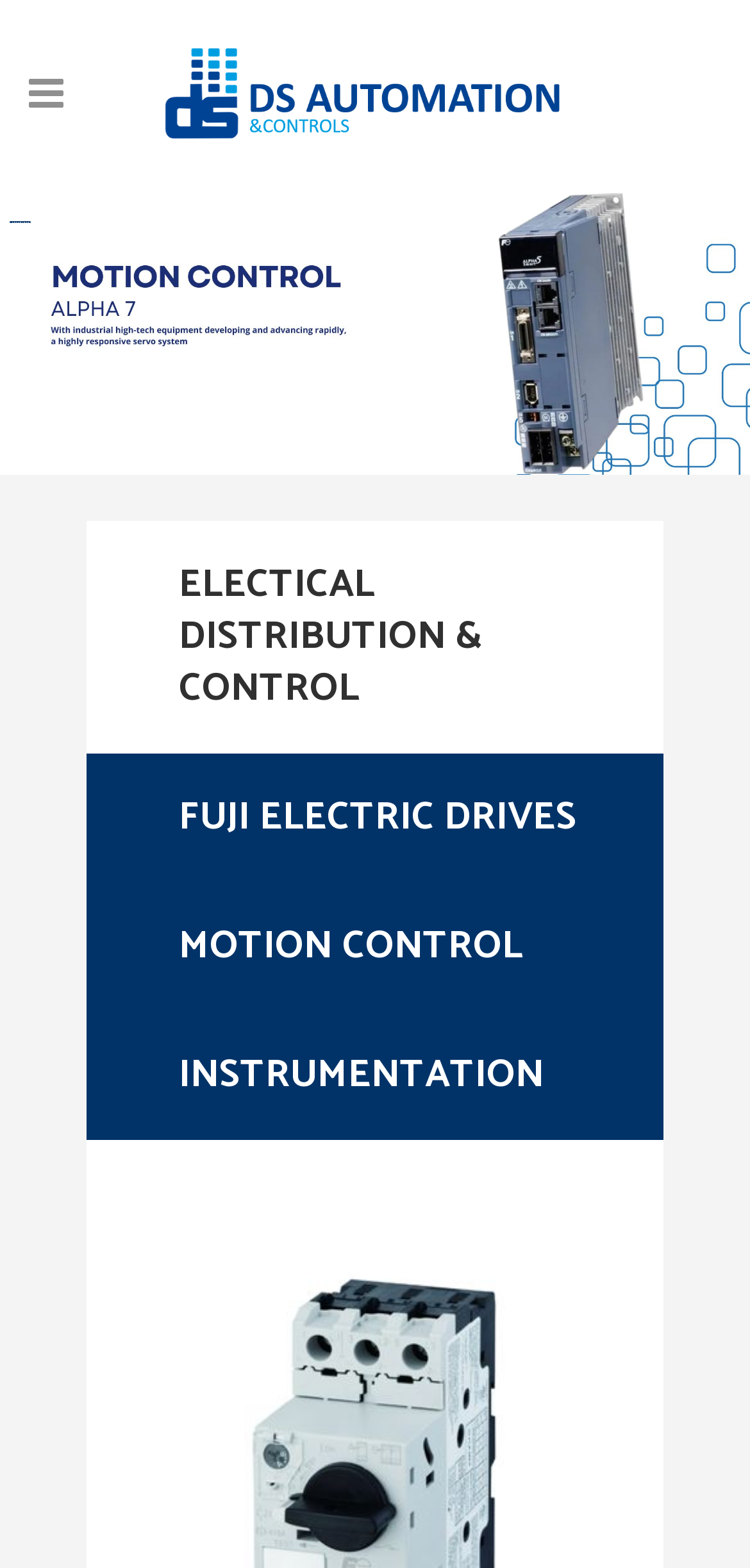What is the logo of the company?
From the image, provide a succinct answer in one word or a short phrase.

Logo